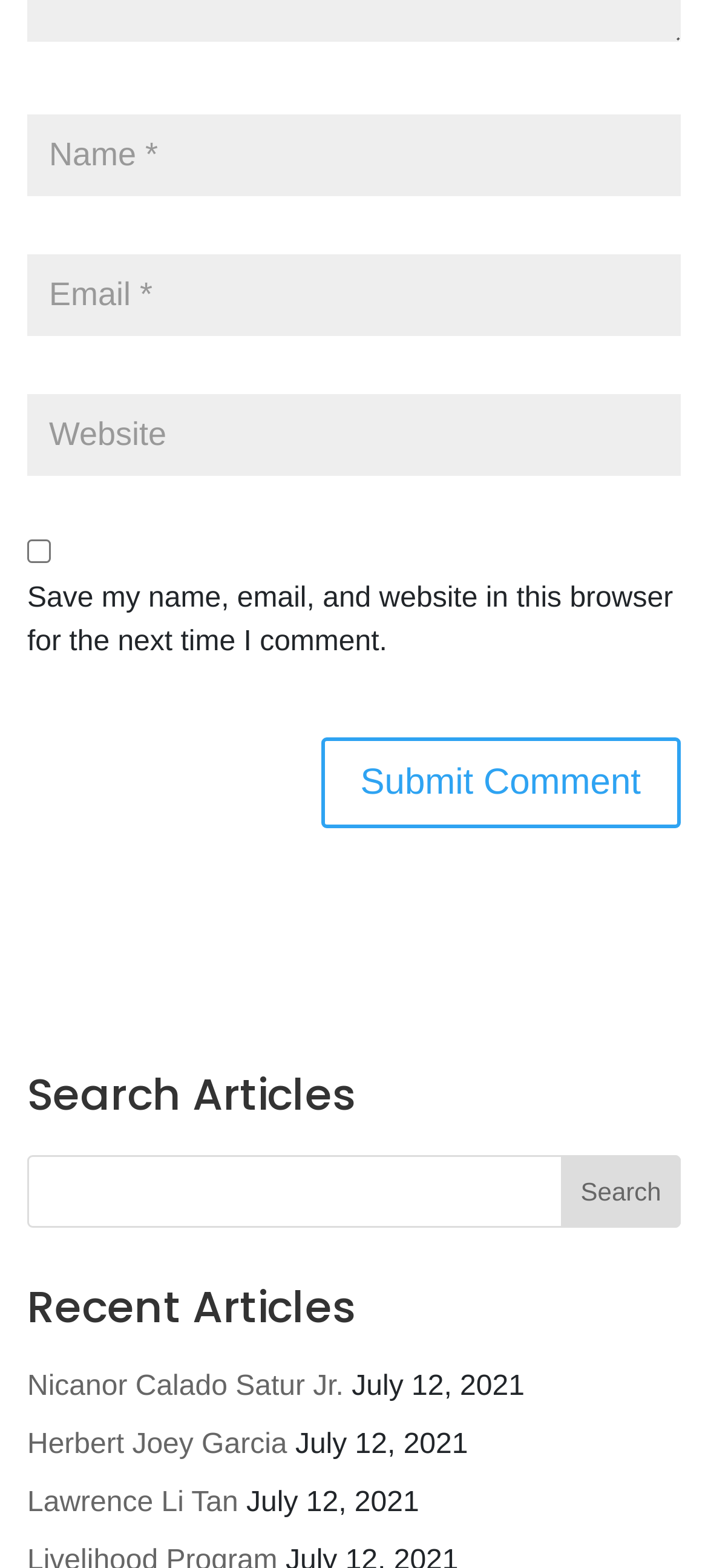From the given element description: "Herbert Joey Garcia", find the bounding box for the UI element. Provide the coordinates as four float numbers between 0 and 1, in the order [left, top, right, bottom].

[0.038, 0.912, 0.406, 0.932]